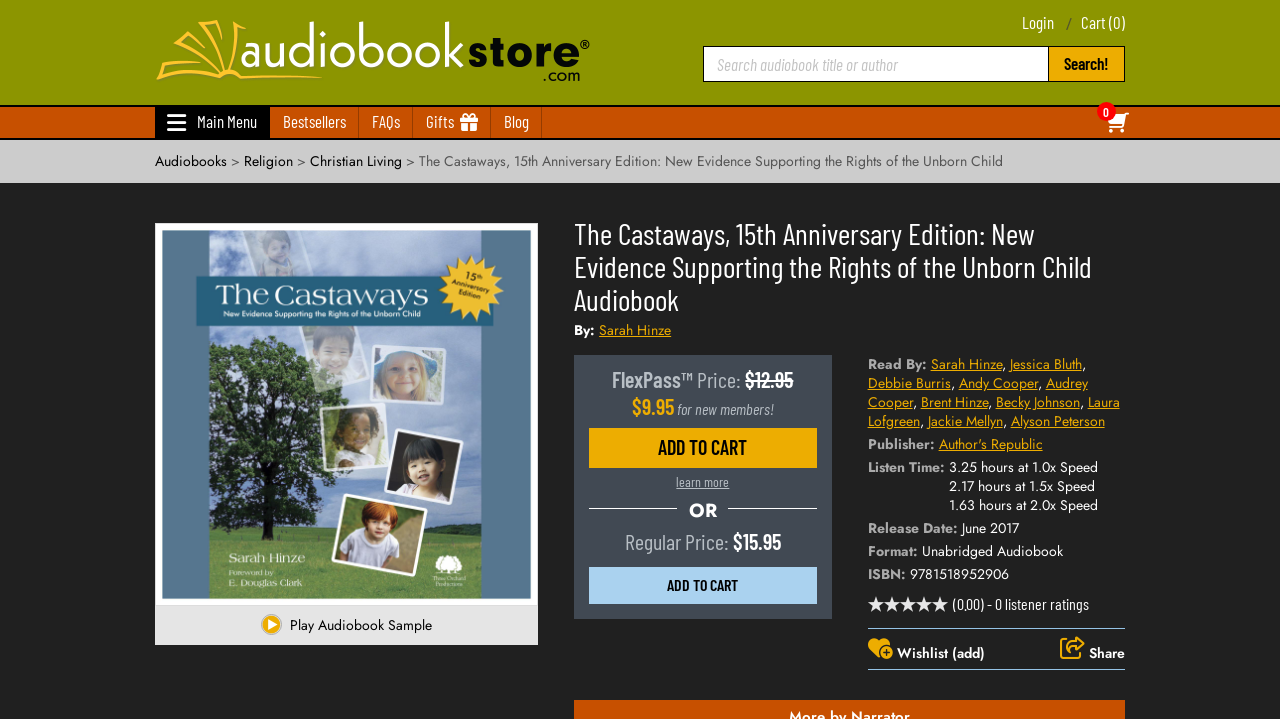Identify the bounding box for the UI element that is described as follows: "Add to Cart".

[0.46, 0.595, 0.638, 0.651]